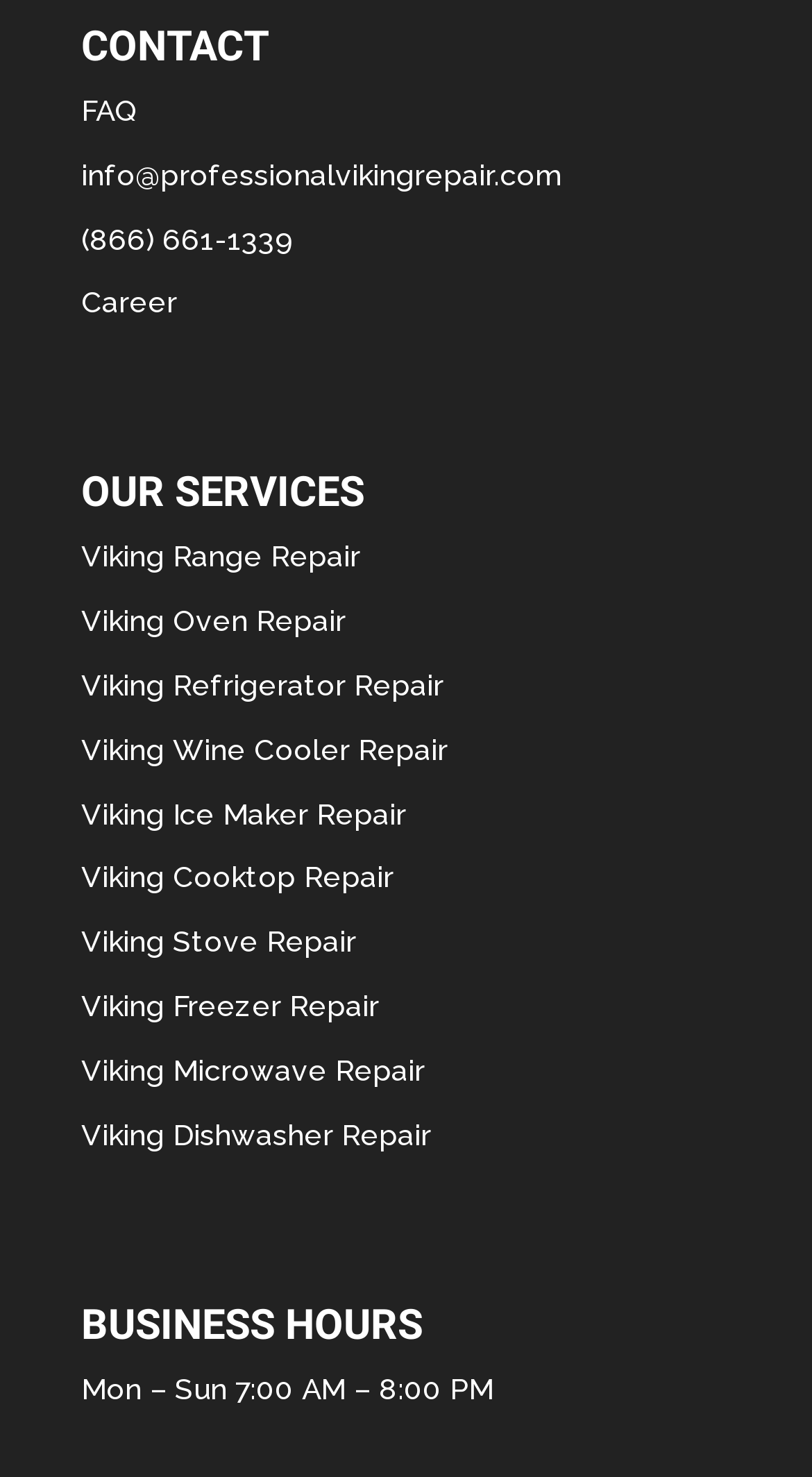Given the description of the UI element: "Career", predict the bounding box coordinates in the form of [left, top, right, bottom], with each value being a float between 0 and 1.

[0.1, 0.194, 0.218, 0.216]